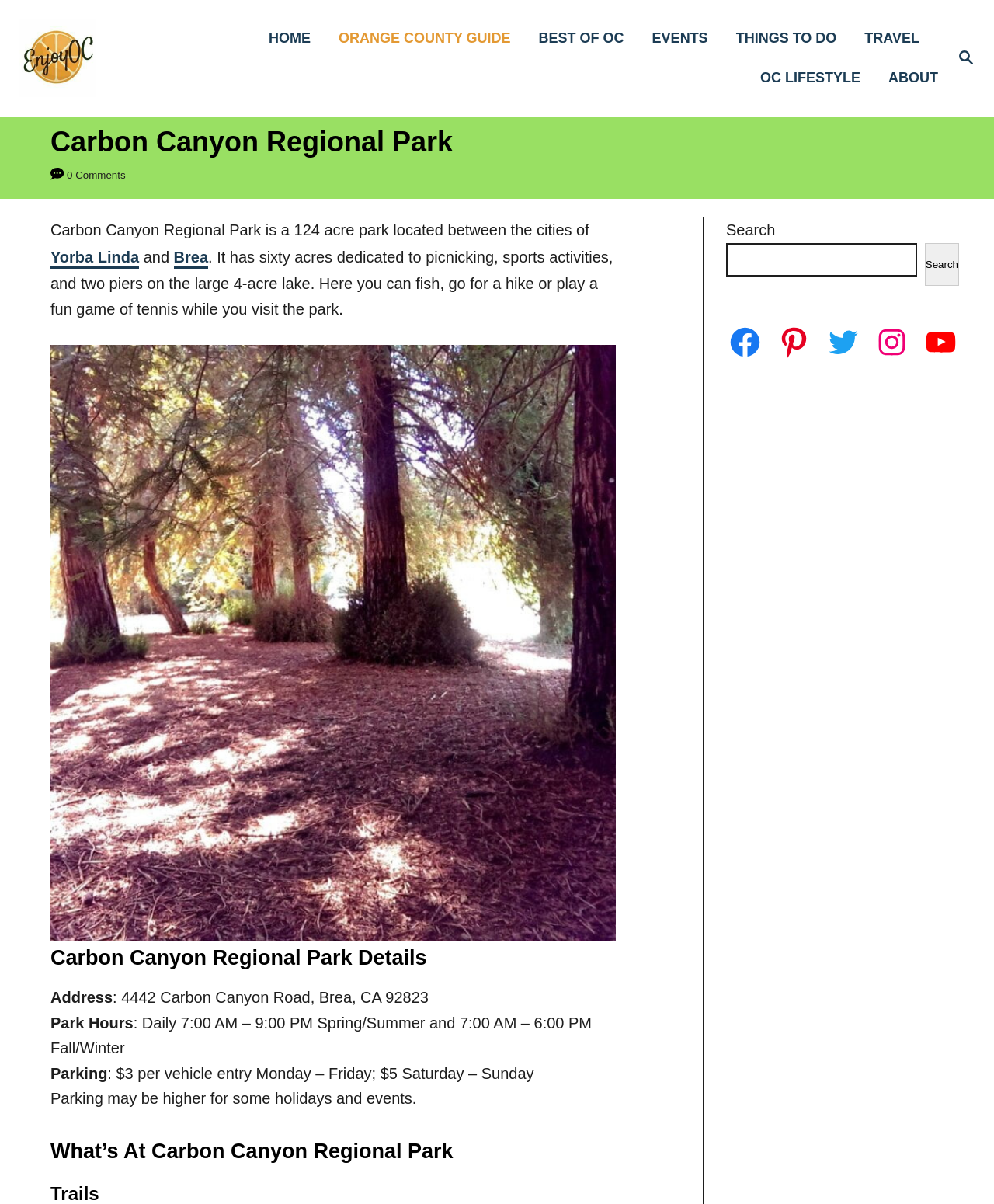Provide a thorough description of the webpage's content and layout.

The webpage is about Carbon Canyon Regional Park, a 124-acre park located between Yorba Linda and Brea. At the top right corner, there is a search button with a magnifying glass icon. Below it, there is a horizontal navigation menu with links to different sections of the website, including HOME, ORANGE COUNTY GUIDE, BEST OF OC, EVENTS, THINGS TO DO, TRAVEL, OC LIFESTYLE, and ABOUT.

The main content of the page is divided into sections. The first section has a heading "Carbon Canyon Regional Park" and a brief description of the park, mentioning its location and amenities. Below the description, there is an image of the park.

The next section is "Carbon Canyon Regional Park Details", which provides information about the park's address, hours of operation, and parking fees. The address is listed as 4442 Carbon Canyon Road, Brea, CA 92823, and the hours of operation vary depending on the season. Parking fees are $3 per vehicle on weekdays and $5 on weekends, with possible higher fees on holidays and events.

The final section is "What's At Carbon Canyon Regional Park", which appears to be a summary of the park's amenities and activities. Below this section, there is a search bar with a search button, and a row of social media links to Facebook, Pinterest, Twitter, Instagram, and YouTube.